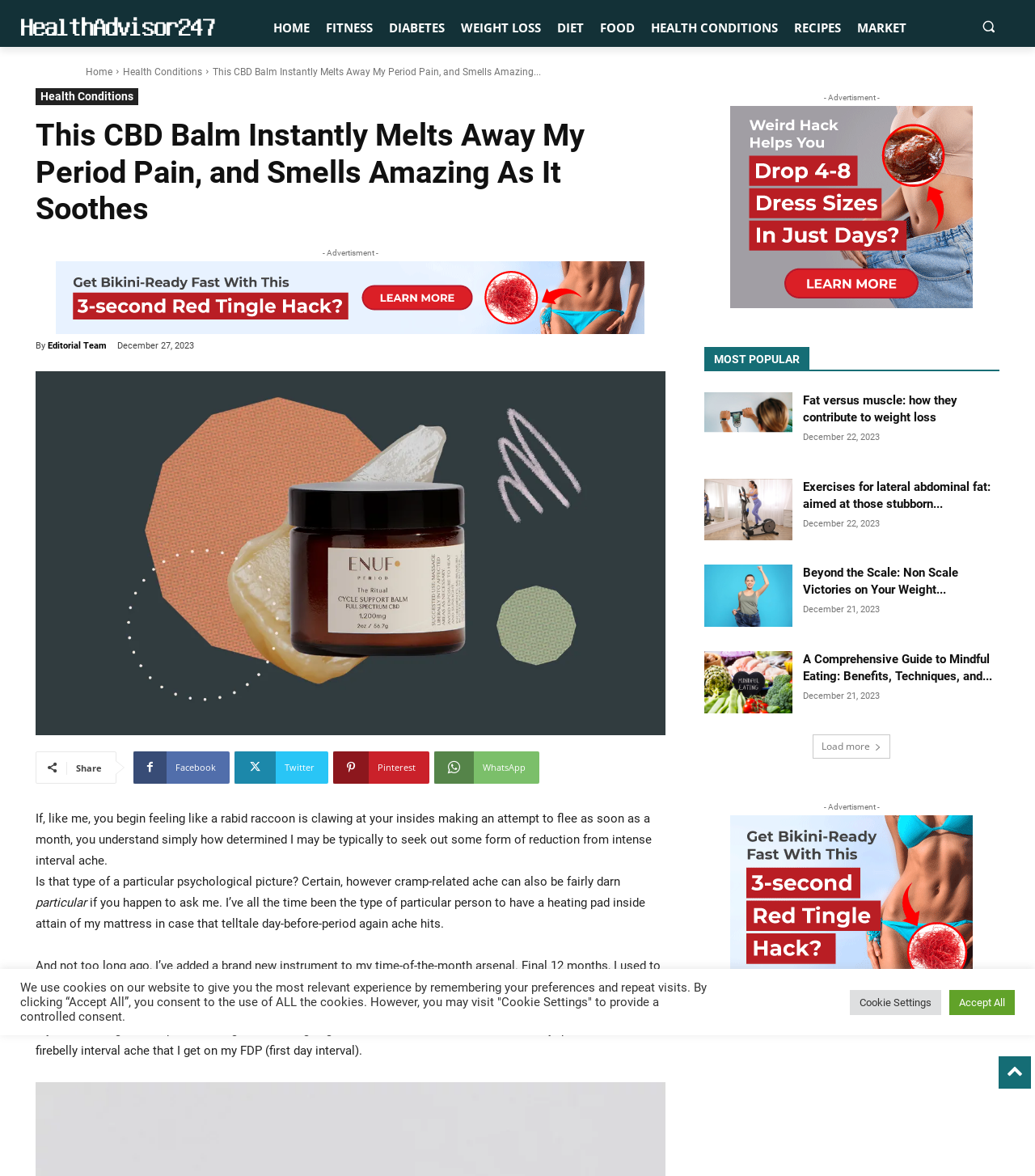Using floating point numbers between 0 and 1, provide the bounding box coordinates in the format (top-left x, top-left y, bottom-right x, bottom-right y). Locate the UI element described here: Health Conditions

[0.119, 0.056, 0.195, 0.066]